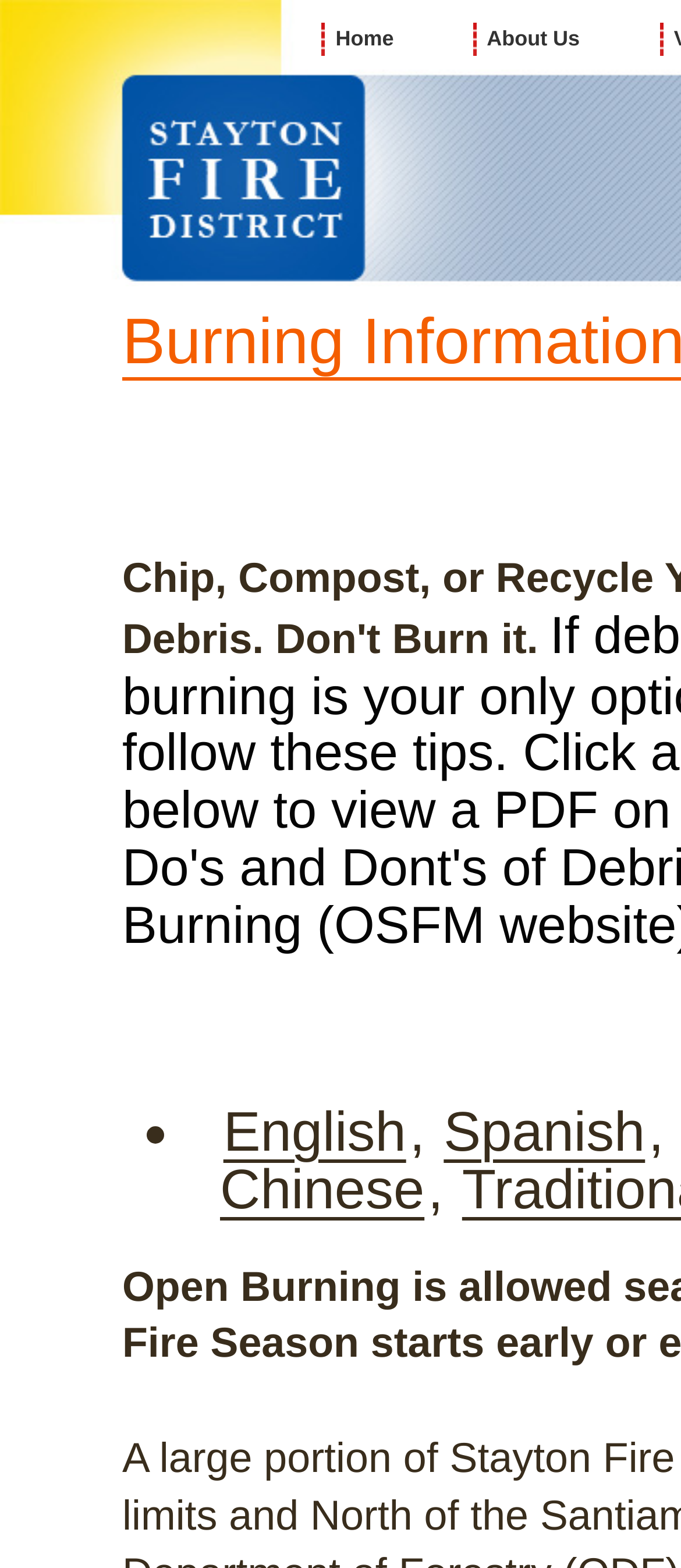Please find the bounding box coordinates in the format (top-left x, top-left y, bottom-right x, bottom-right y) for the given element description. Ensure the coordinates are floating point numbers between 0 and 1. Description: English

[0.323, 0.701, 0.601, 0.741]